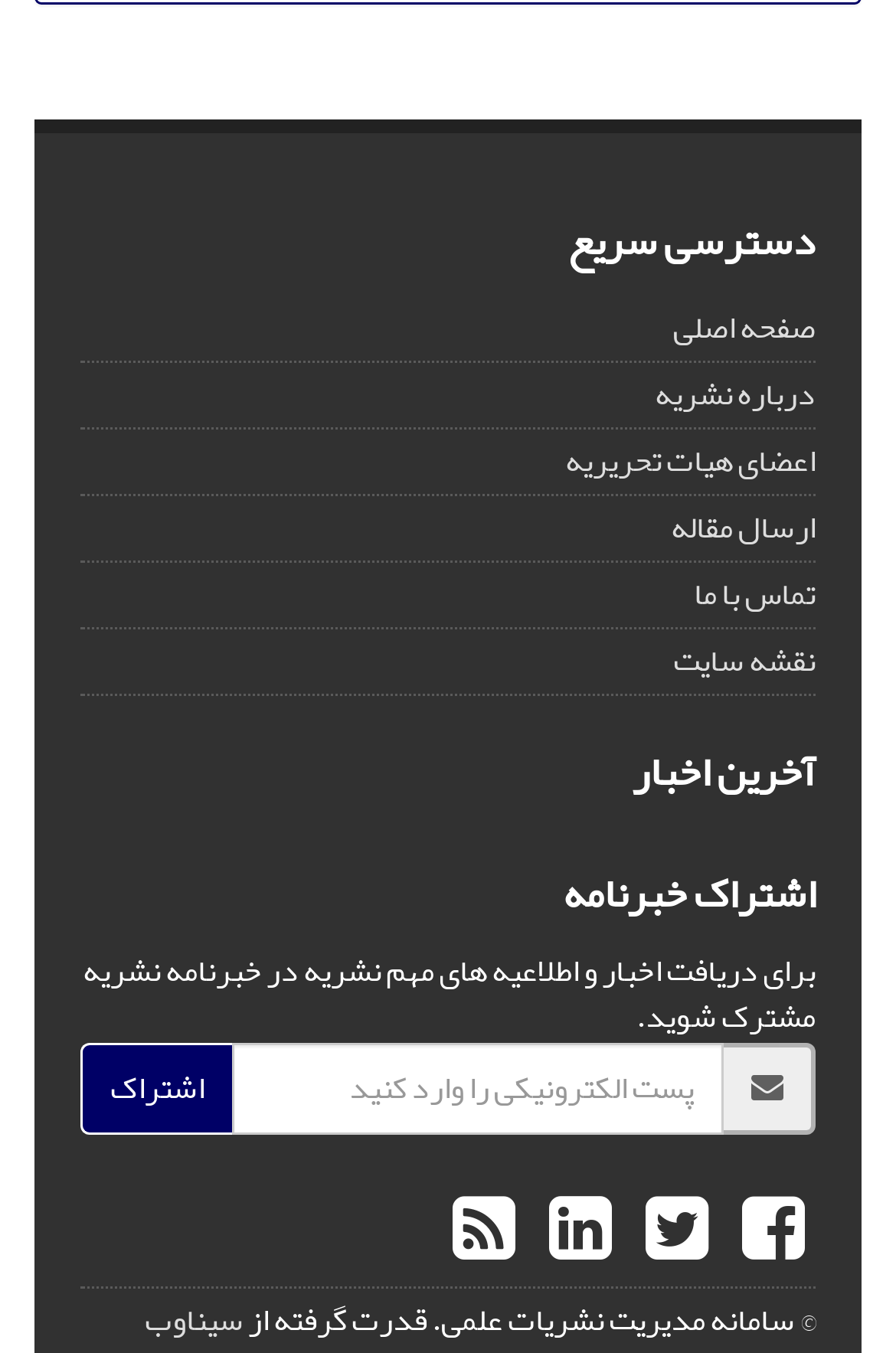Use a single word or phrase to answer the following:
How many headings are there?

3